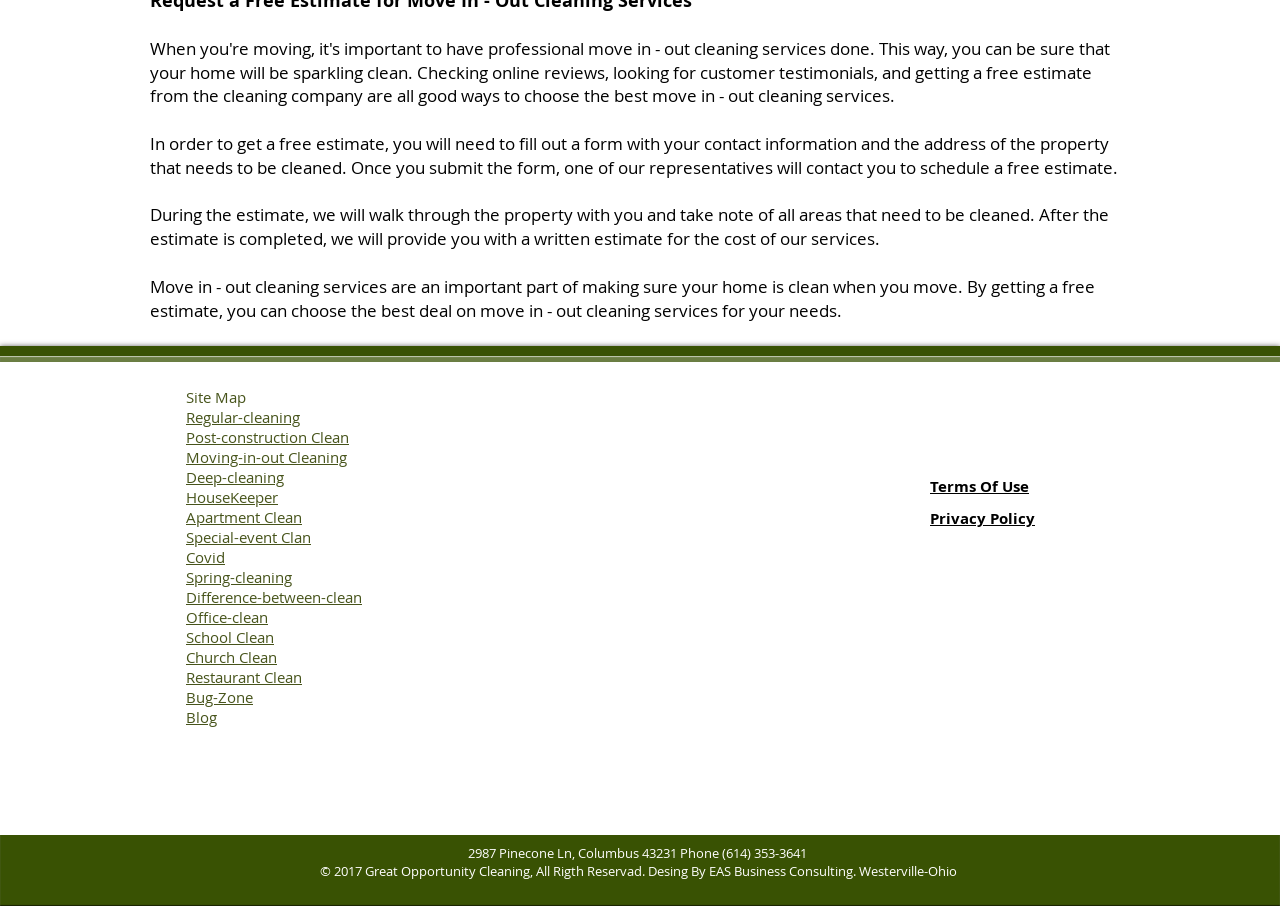Identify the bounding box coordinates of the area you need to click to perform the following instruction: "Click on the 'Moving-in-out Cleaning' link".

[0.145, 0.494, 0.271, 0.516]